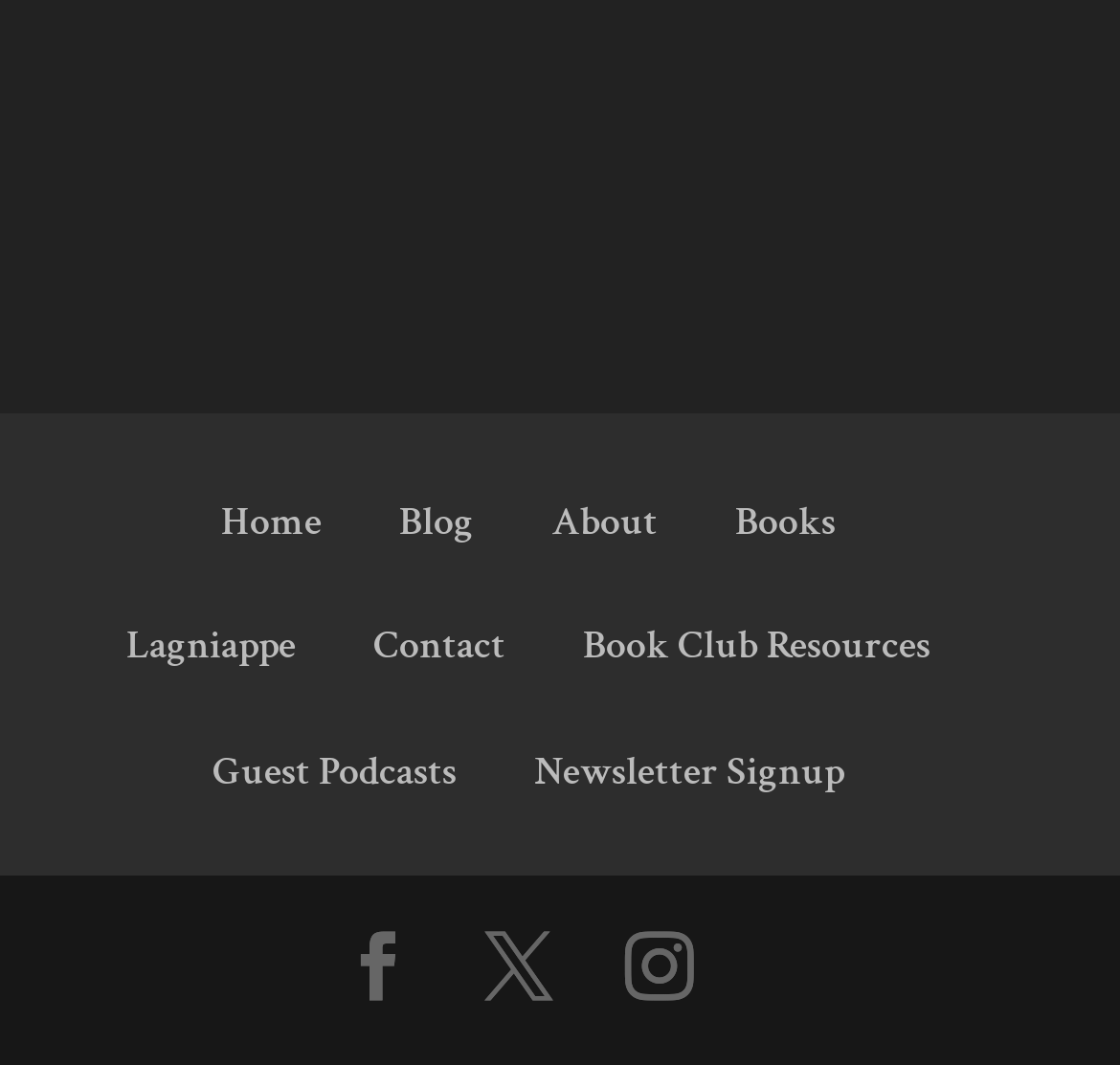What is the last menu item?
Using the visual information, answer the question in a single word or phrase.

Newsletter Signup